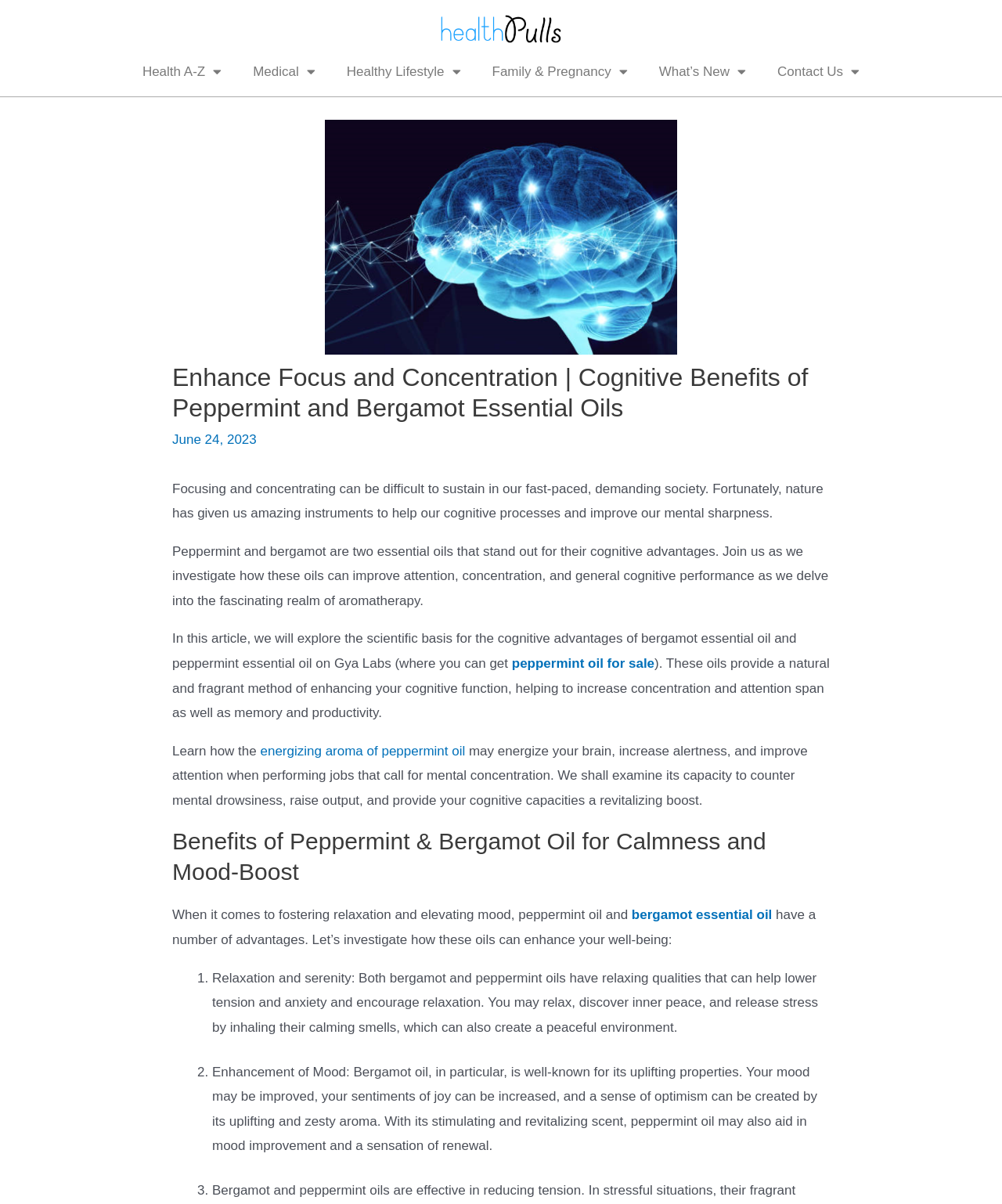Pinpoint the bounding box coordinates of the element to be clicked to execute the instruction: "Click the Medical menu toggle".

[0.237, 0.045, 0.33, 0.075]